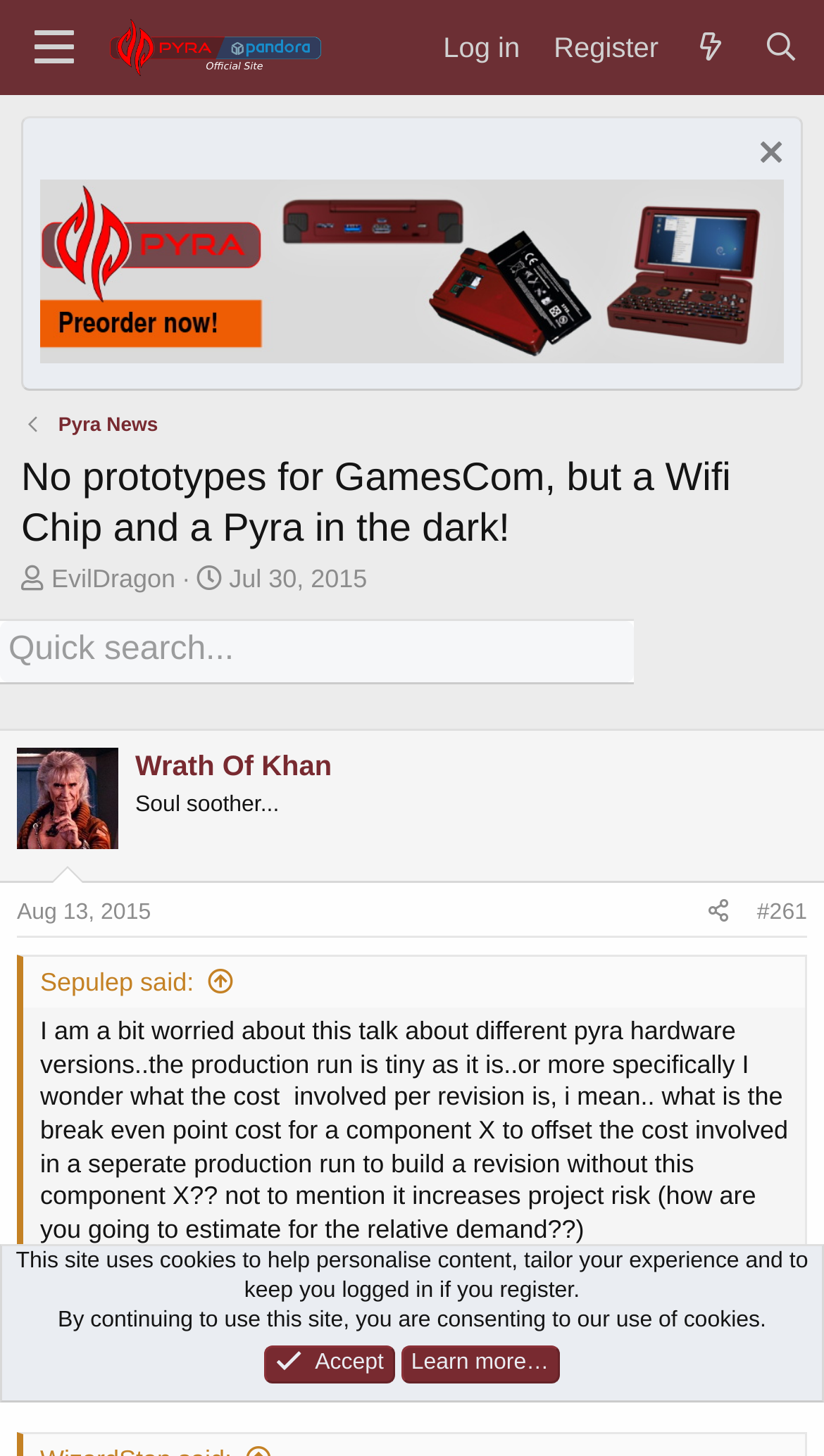From the details in the image, provide a thorough response to the question: What is the date of the thread?

I found the answer by looking at the thread information, which is located below the thread title. The text 'Start date' is followed by the date 'Jul 30, 2015', indicating that the thread was started on this date.